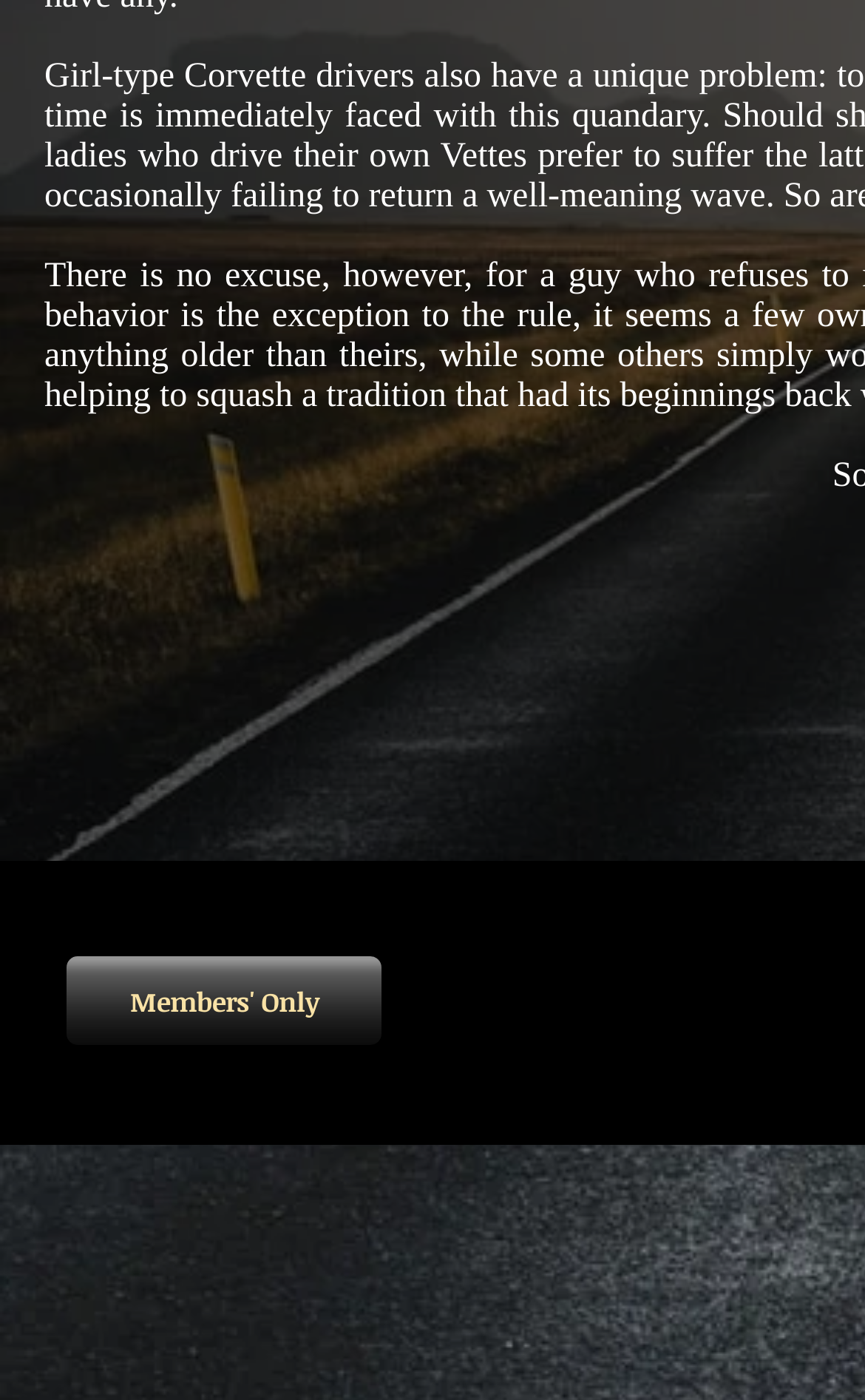Locate the bounding box coordinates for the element described below: "Members' Only". The coordinates must be four float values between 0 and 1, formatted as [left, top, right, bottom].

[0.077, 0.683, 0.441, 0.746]